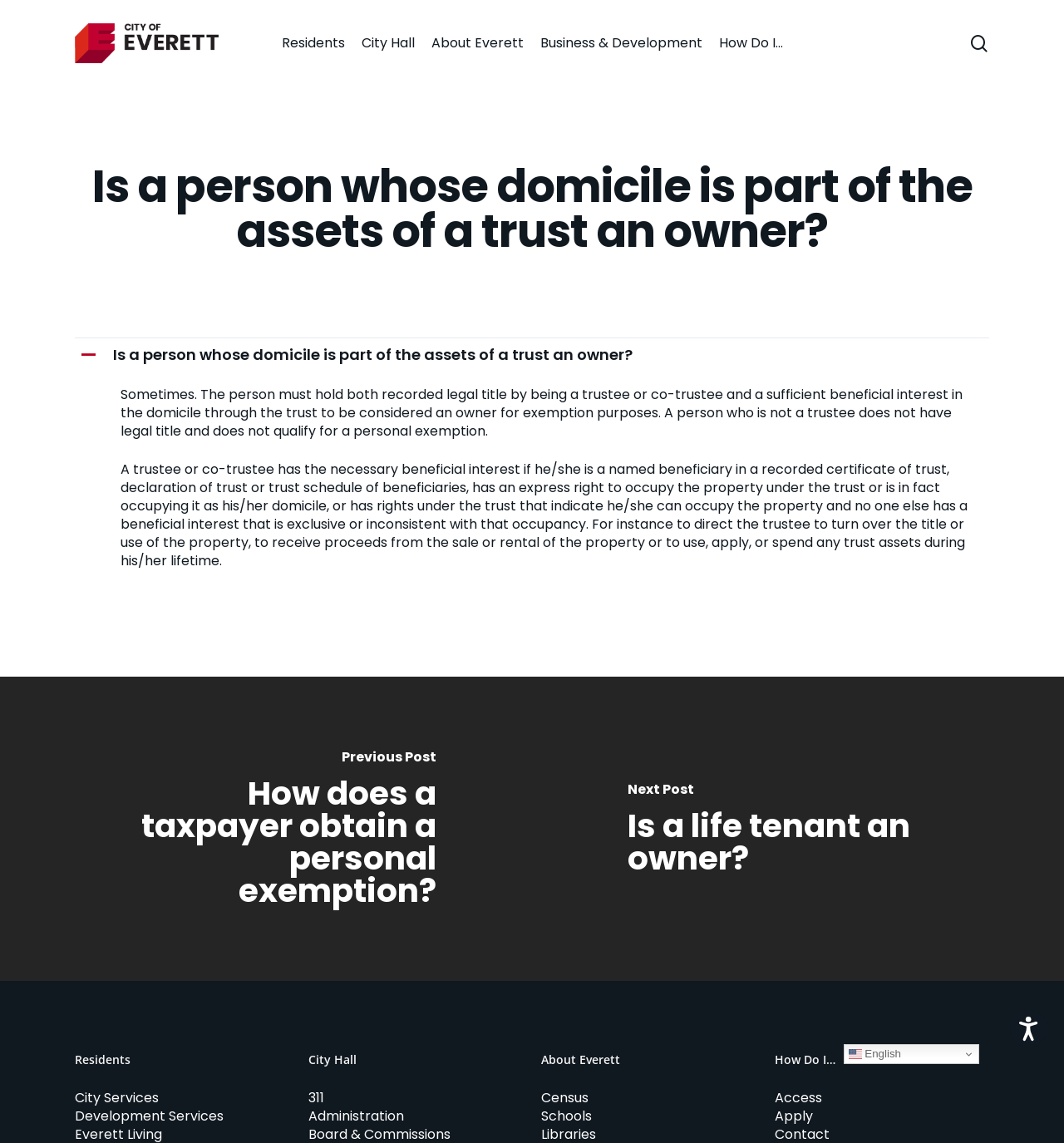Given the element description "search", identify the bounding box of the corresponding UI element.

[0.911, 0.03, 0.93, 0.045]